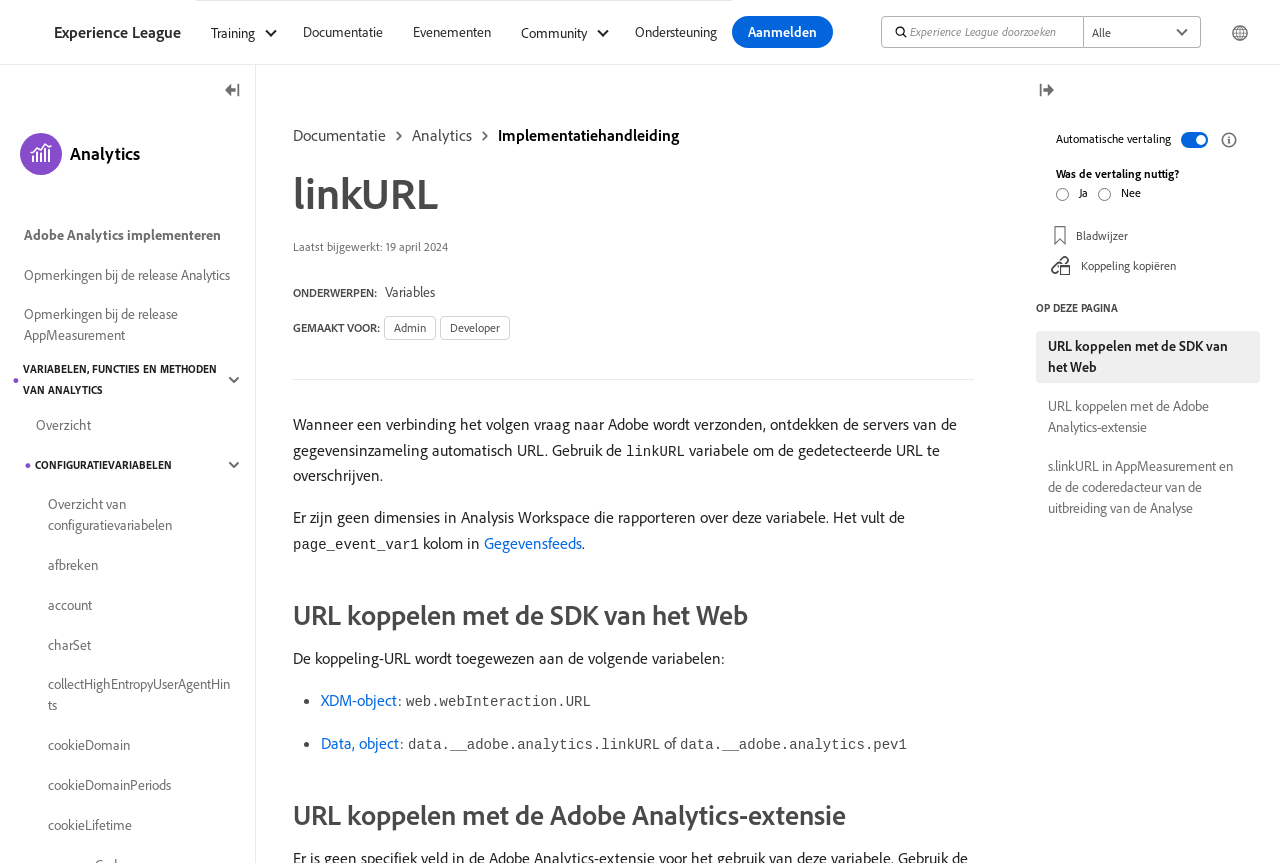Using the description: "Data, object", determine the UI element's bounding box coordinates. Ensure the coordinates are in the format of four float numbers between 0 and 1, i.e., [left, top, right, bottom].

[0.251, 0.85, 0.312, 0.873]